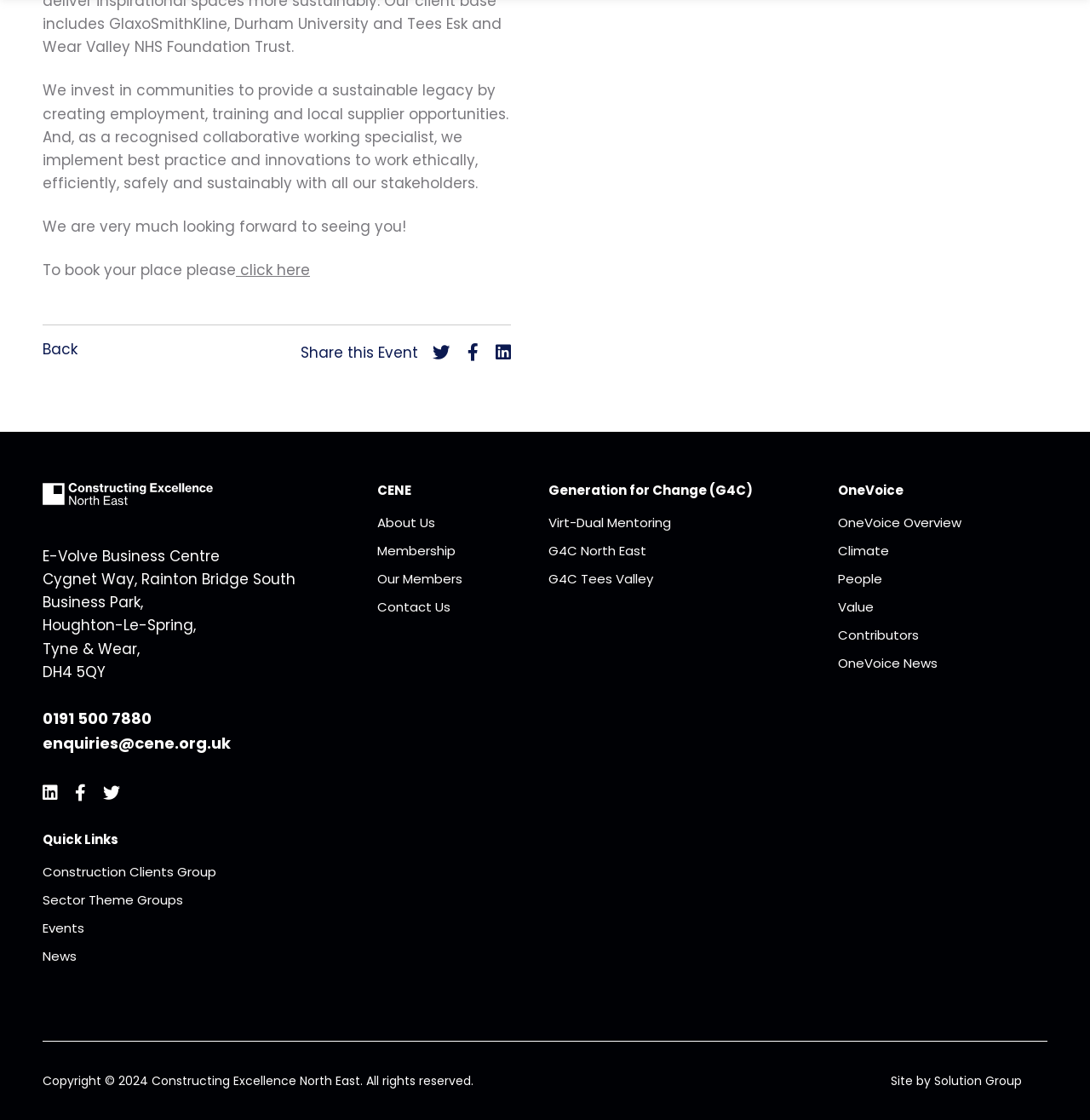Please identify the bounding box coordinates of the element's region that I should click in order to complete the following instruction: "Learn more about OneVoice Overview". The bounding box coordinates consist of four float numbers between 0 and 1, i.e., [left, top, right, bottom].

[0.769, 0.459, 0.882, 0.475]